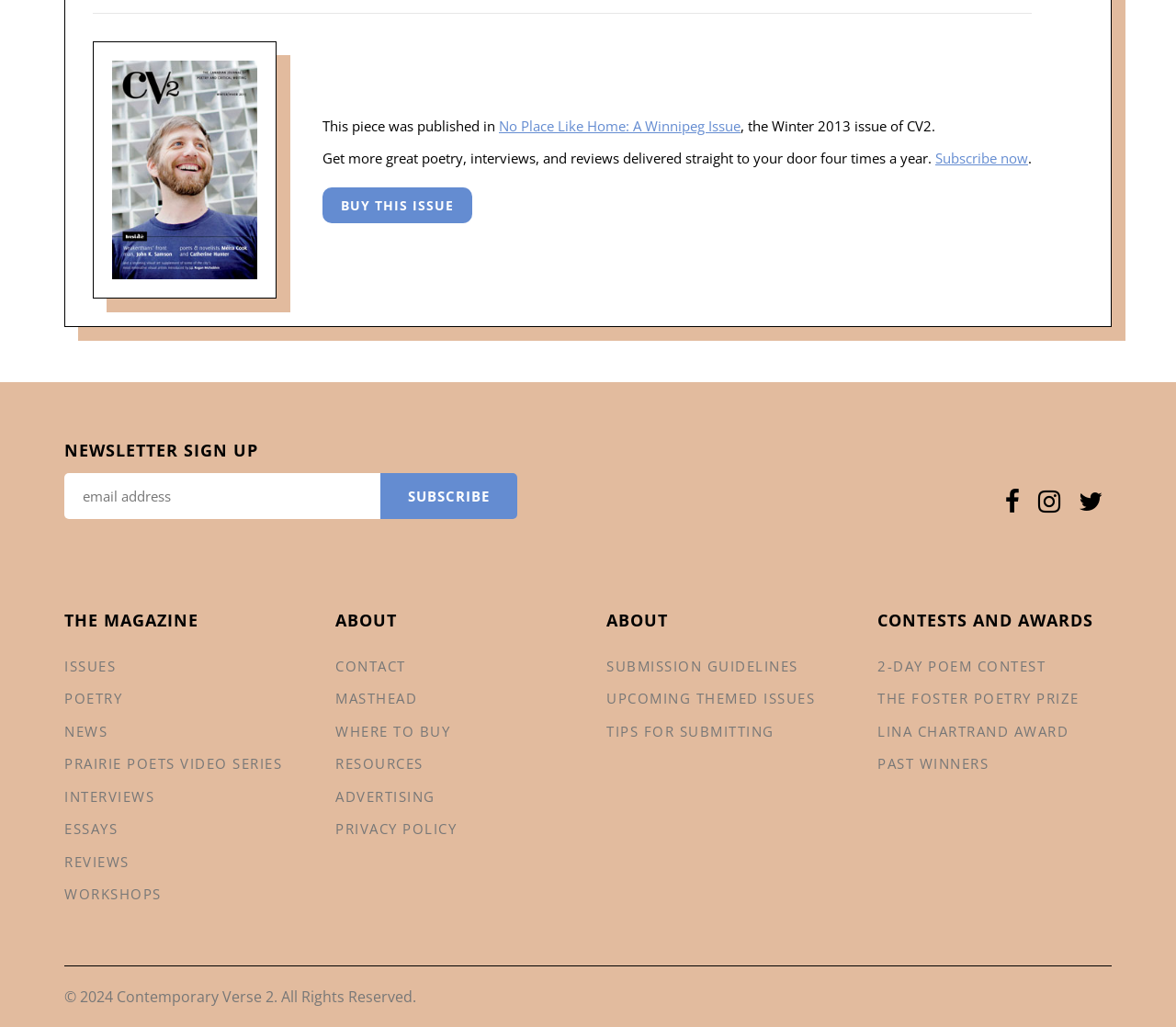What is the name of the magazine?
Using the image, give a concise answer in the form of a single word or short phrase.

Contemporary Verse 2